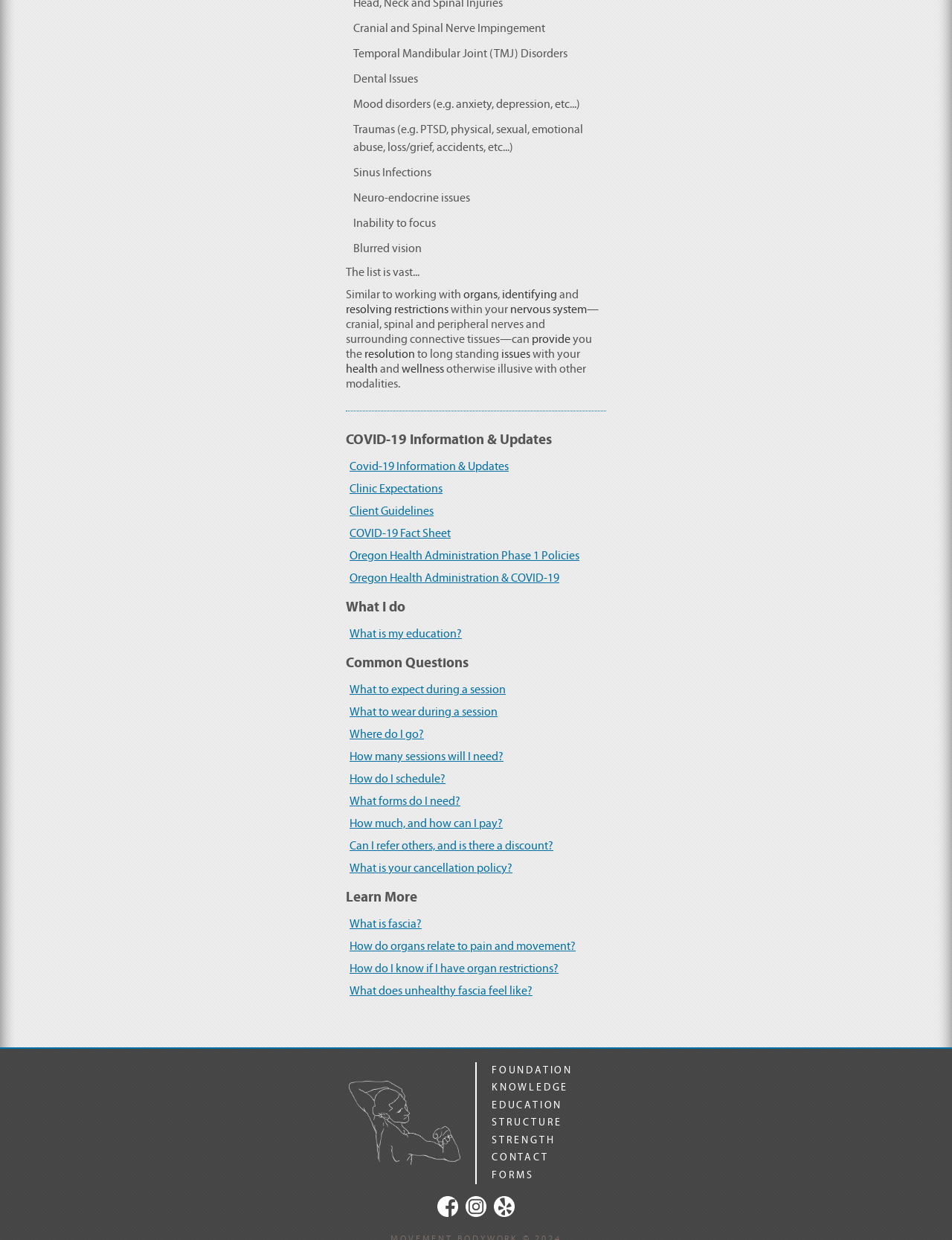Determine the bounding box coordinates of the target area to click to execute the following instruction: "Learn more about What I do."

[0.363, 0.485, 0.637, 0.497]